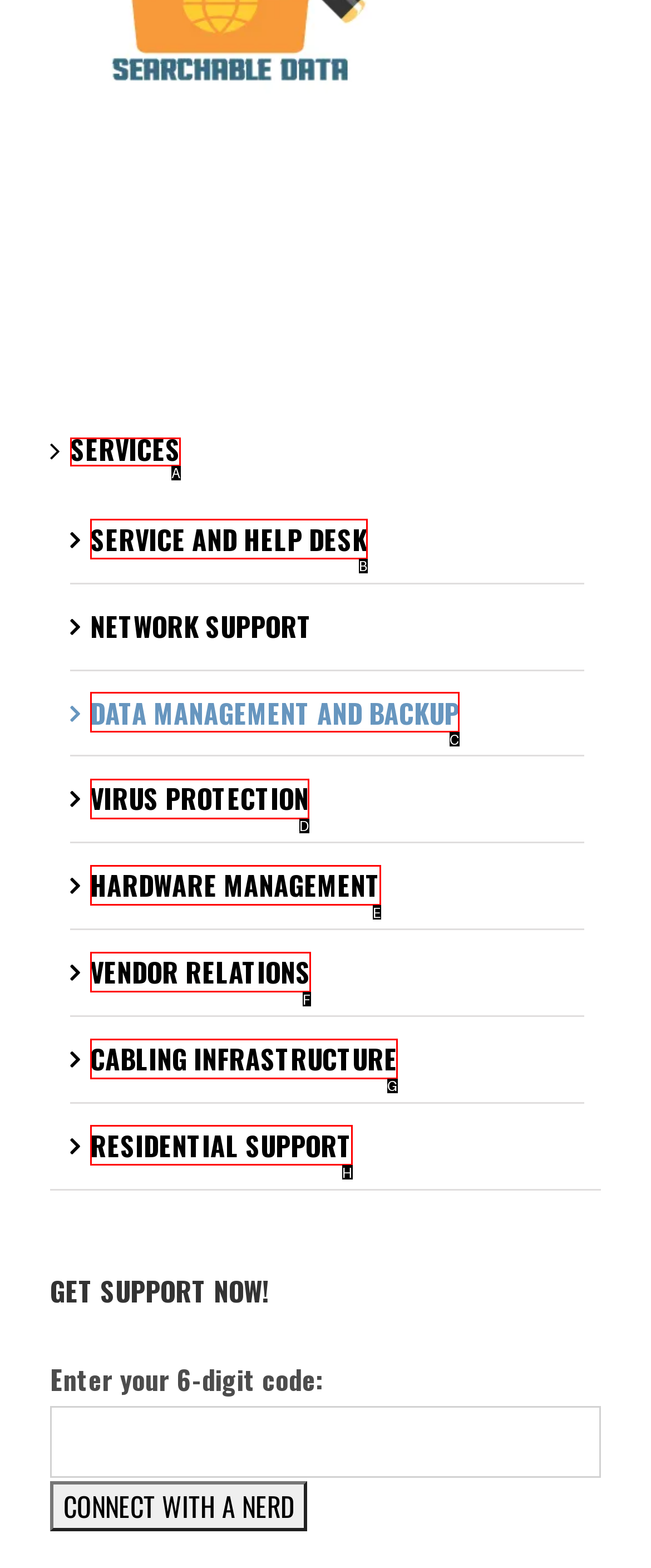Please determine which option aligns with the description: HARDWARE MANAGEMENT. Respond with the option’s letter directly from the available choices.

E